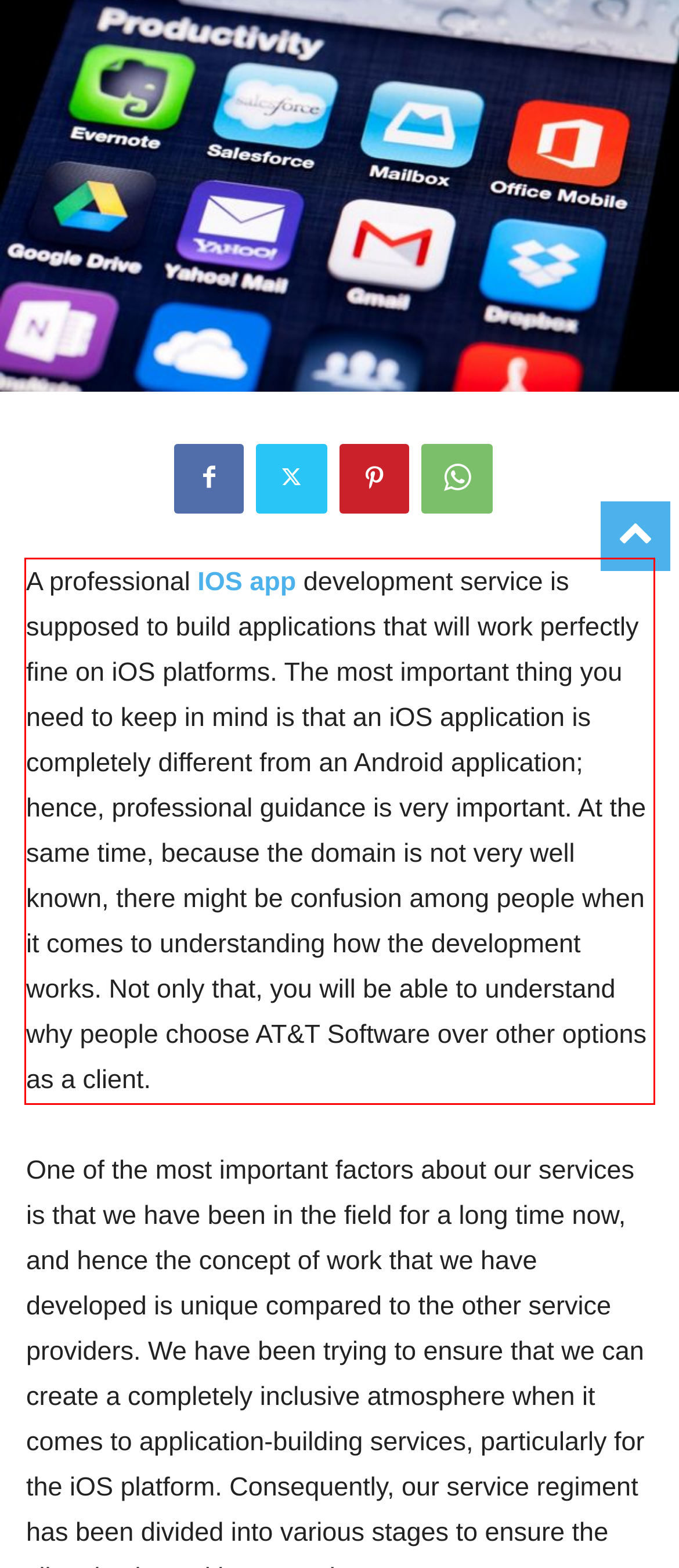Using the webpage screenshot, recognize and capture the text within the red bounding box.

A professional IOS app development service is supposed to build applications that will work perfectly fine on iOS platforms. The most important thing you need to keep in mind is that an iOS application is completely different from an Android application; hence, professional guidance is very important. At the same time, because the domain is not very well known, there might be confusion among people when it comes to understanding how the development works. Not only that, you will be able to understand why people choose AT&T Software over other options as a client.